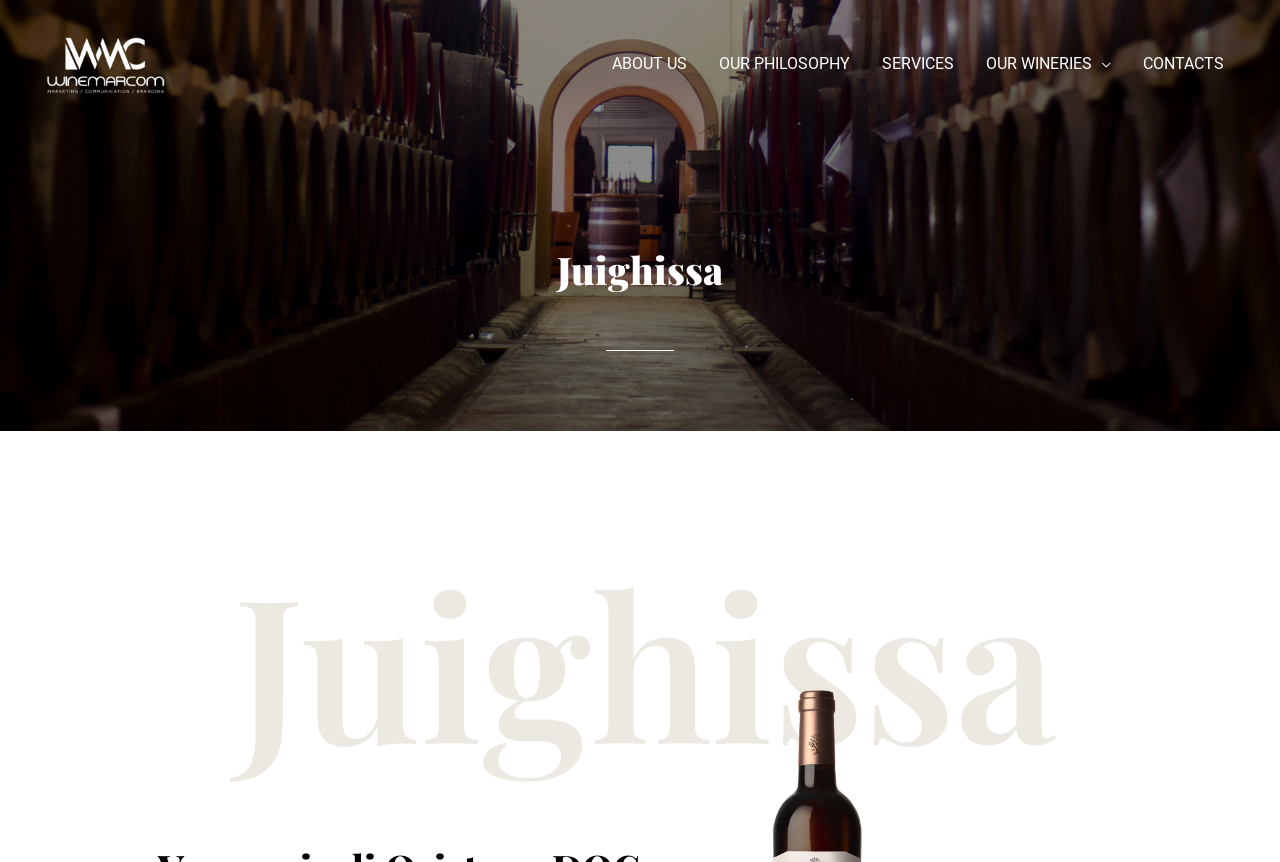Give a short answer using one word or phrase for the question:
Is there a link with a wine glass icon?

Yes